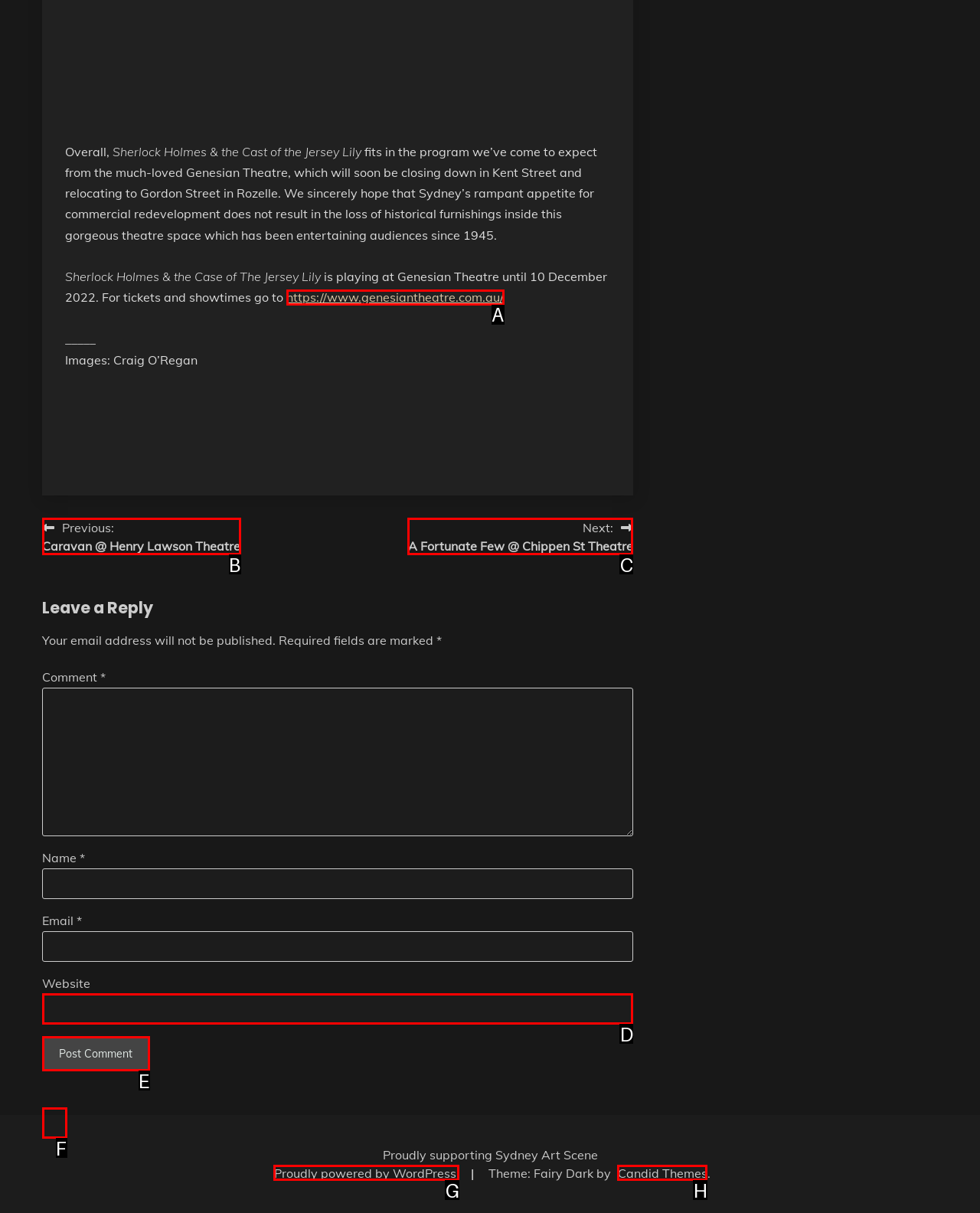Choose the option that best matches the element: Proudly powered by WordPress
Respond with the letter of the correct option.

G